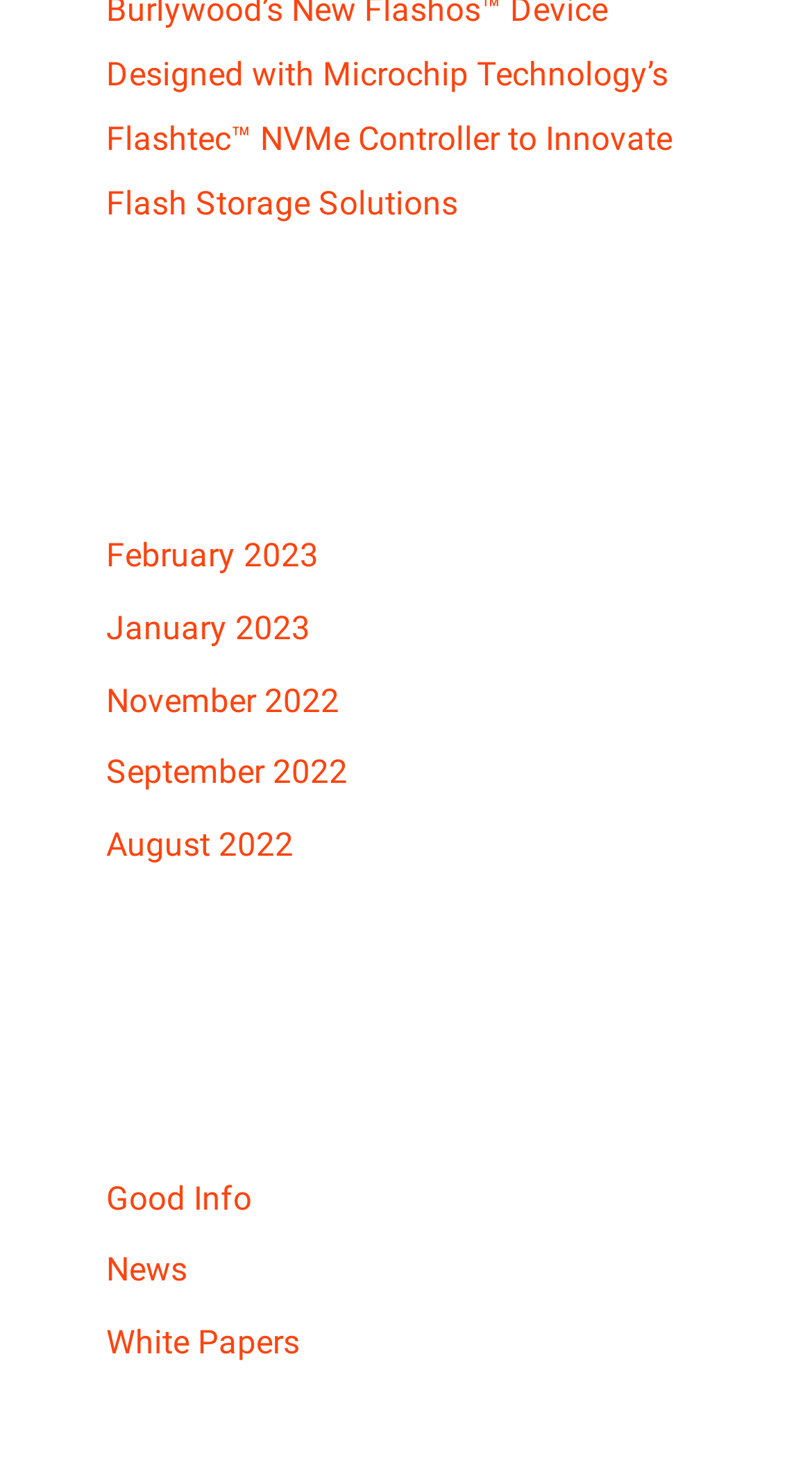Identify the bounding box coordinates of the clickable region required to complete the instruction: "browse Good Info". The coordinates should be given as four float numbers within the range of 0 and 1, i.e., [left, top, right, bottom].

[0.131, 0.806, 0.31, 0.832]